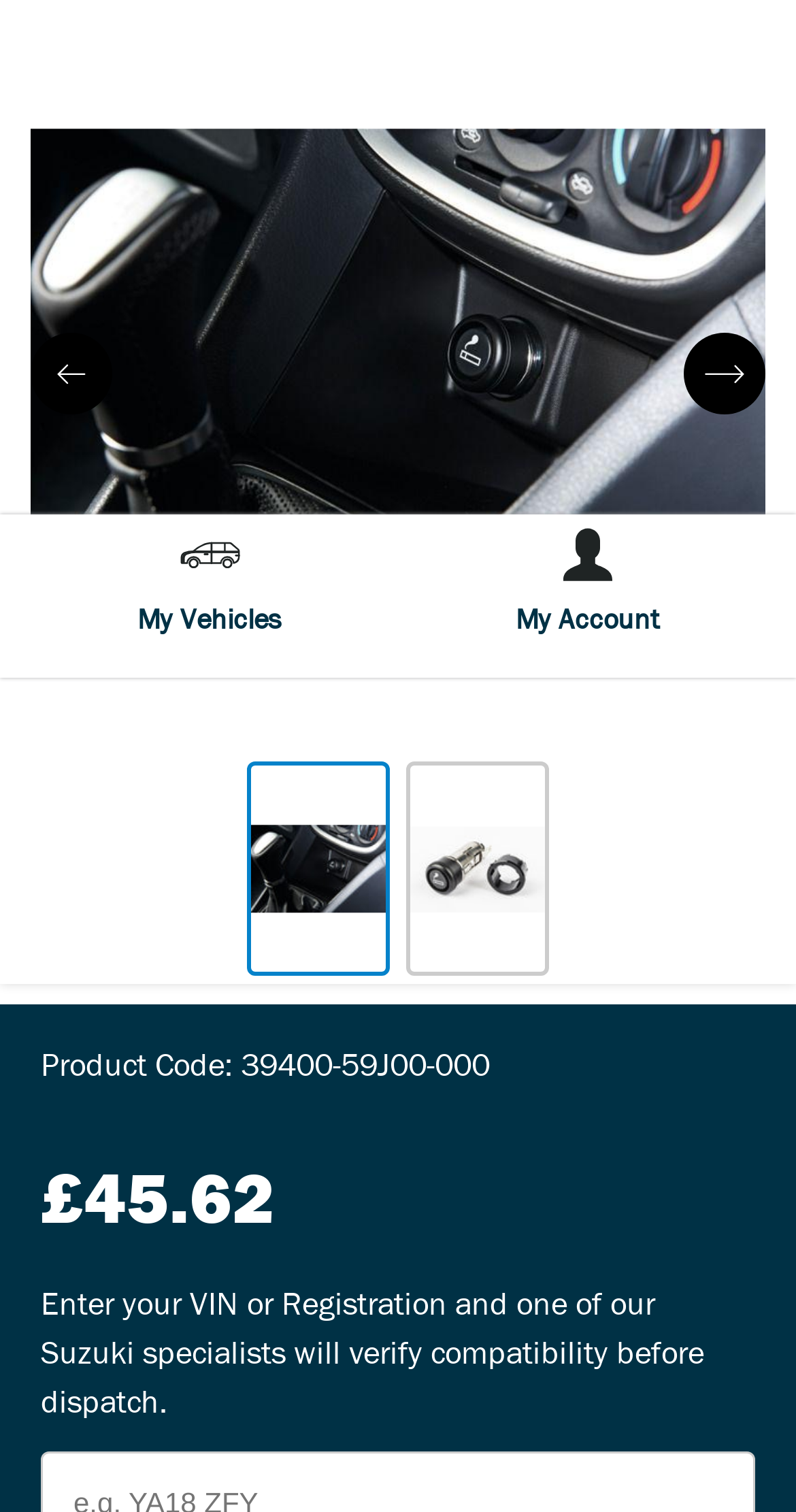Find the bounding box coordinates of the UI element according to this description: "My Account".

[0.501, 0.347, 0.974, 0.428]